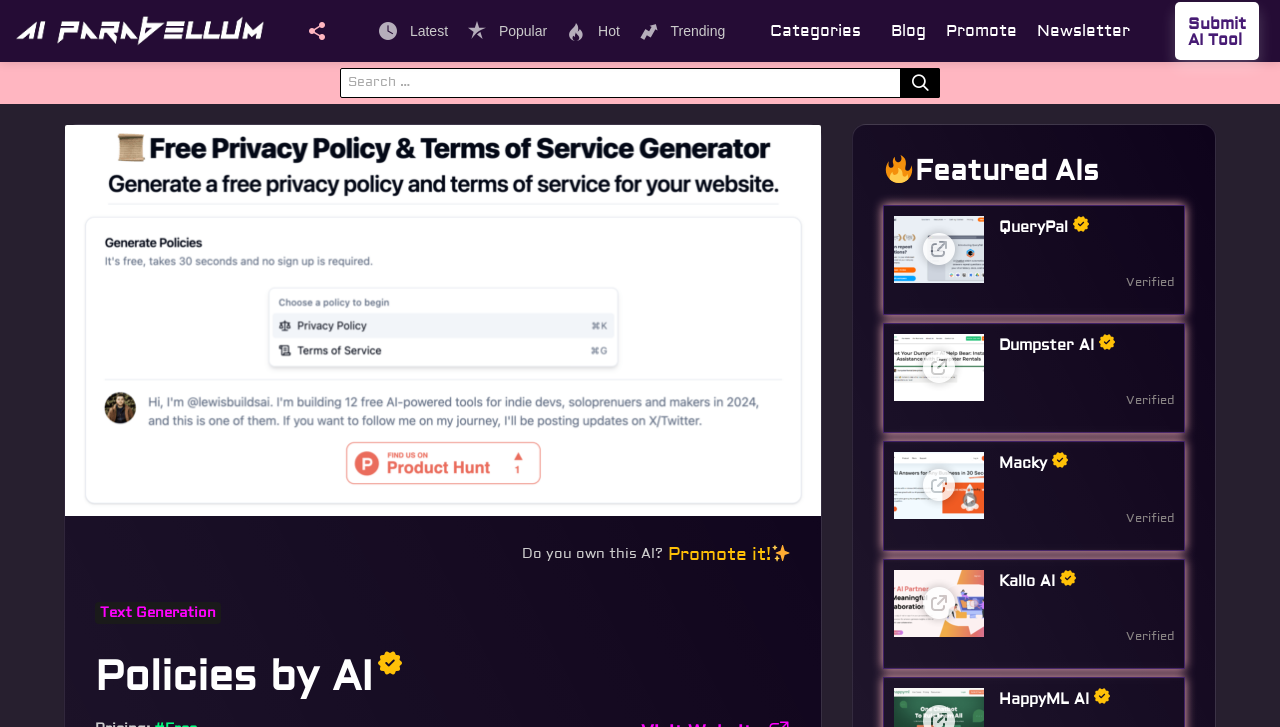Find the bounding box coordinates of the element to click in order to complete this instruction: "Read the latest AI news". The bounding box coordinates must be four float numbers between 0 and 1, denoted as [left, top, right, bottom].

[0.288, 0.033, 0.358, 0.052]